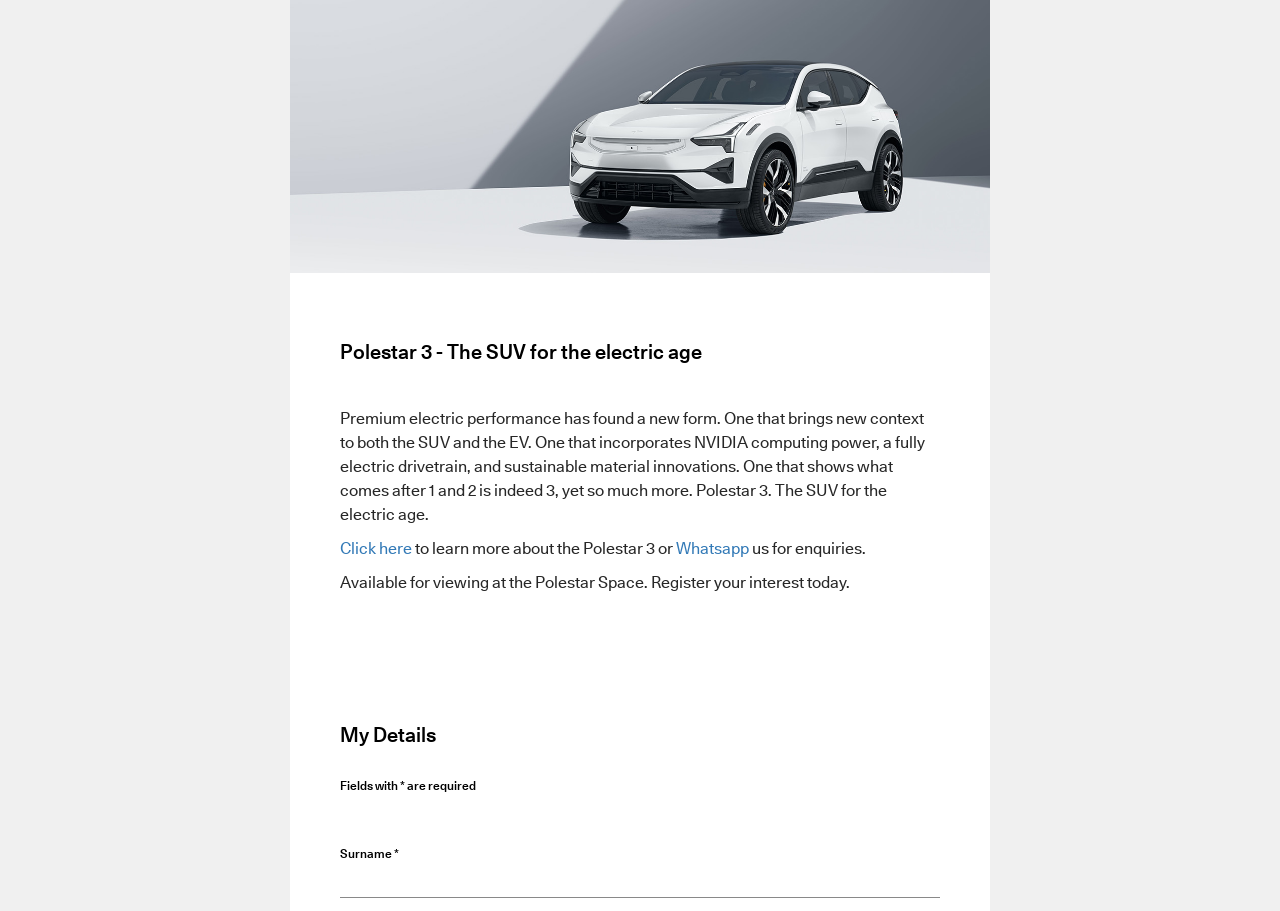What is the purpose of the textbox?
Look at the image and answer the question with a single word or phrase.

To enter surname